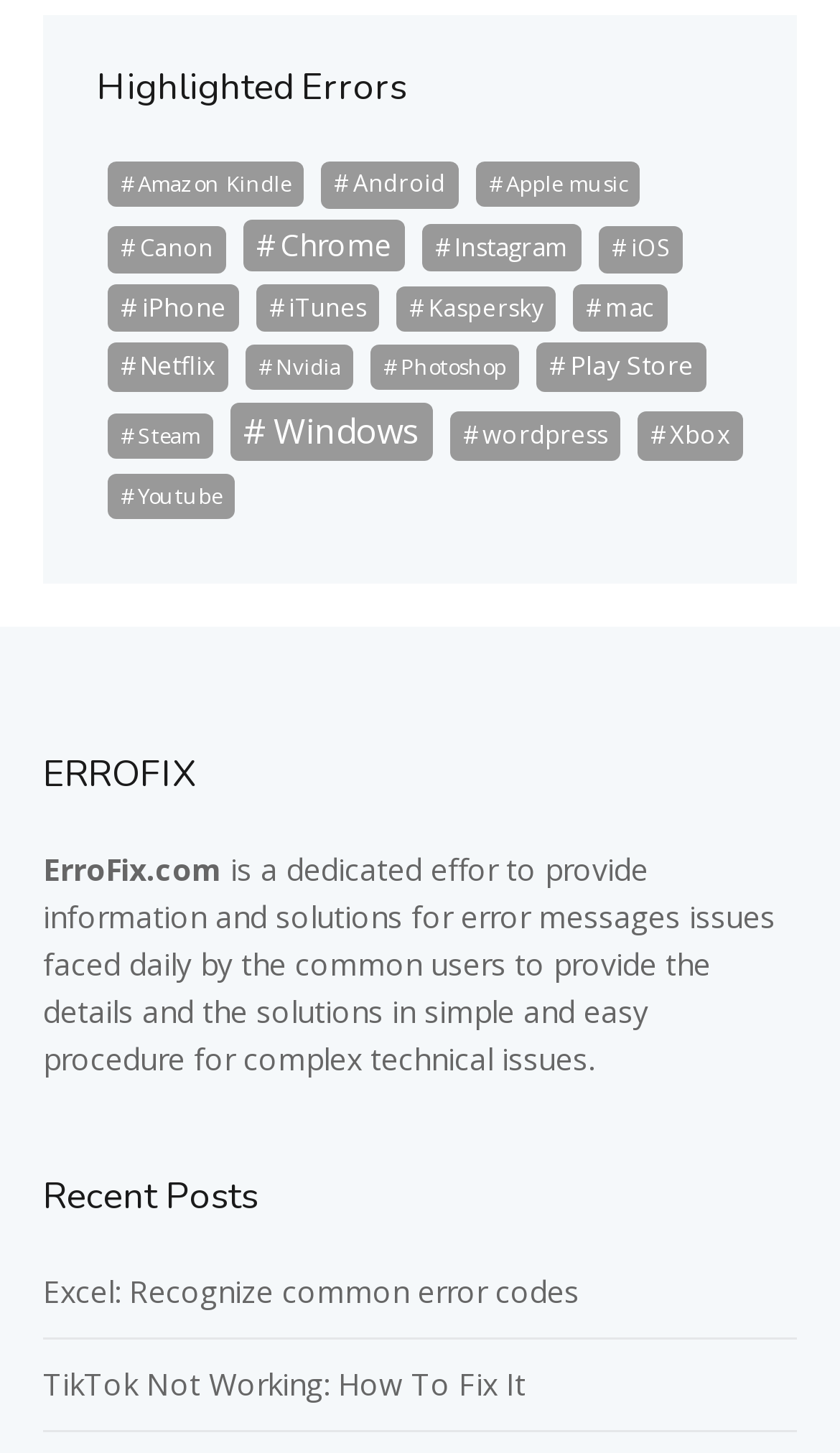Indicate the bounding box coordinates of the element that needs to be clicked to satisfy the following instruction: "Go to Netflix error solutions". The coordinates should be four float numbers between 0 and 1, i.e., [left, top, right, bottom].

[0.128, 0.236, 0.272, 0.269]